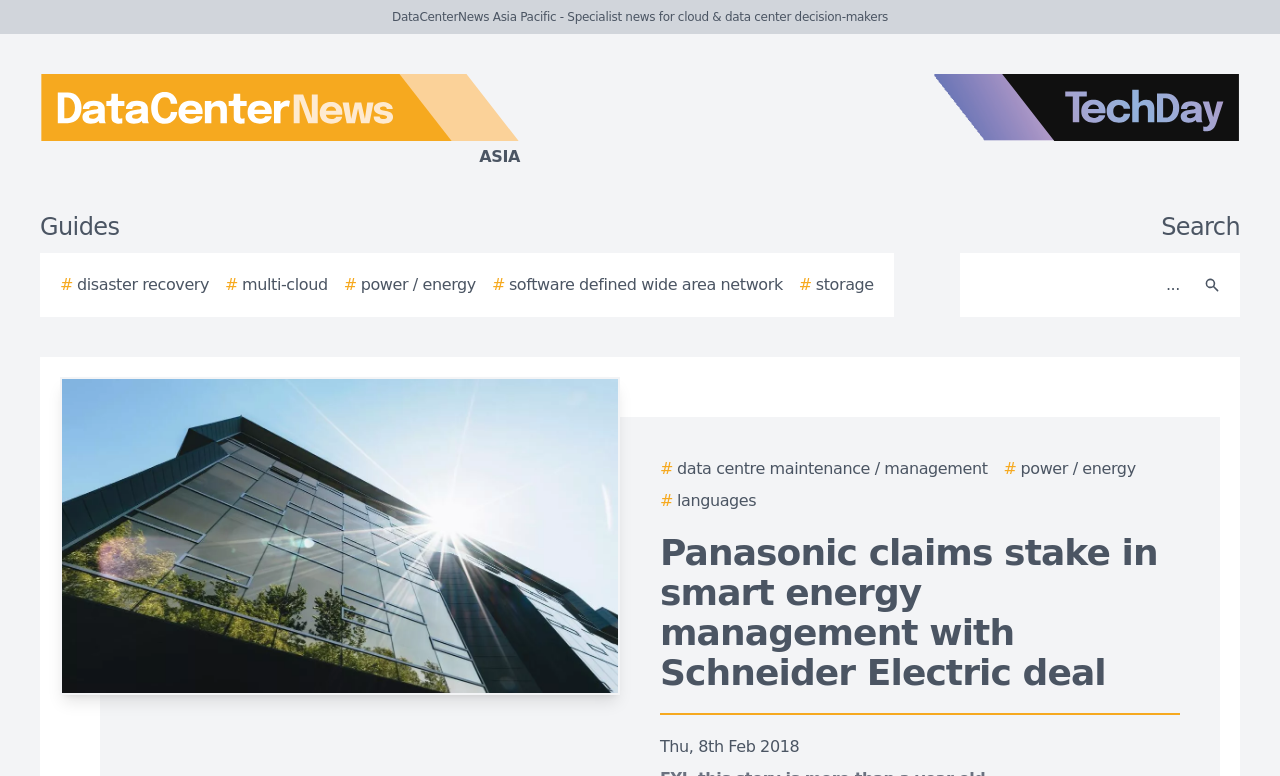Answer the following query concisely with a single word or phrase:
What is the topic of the article?

Smart energy management